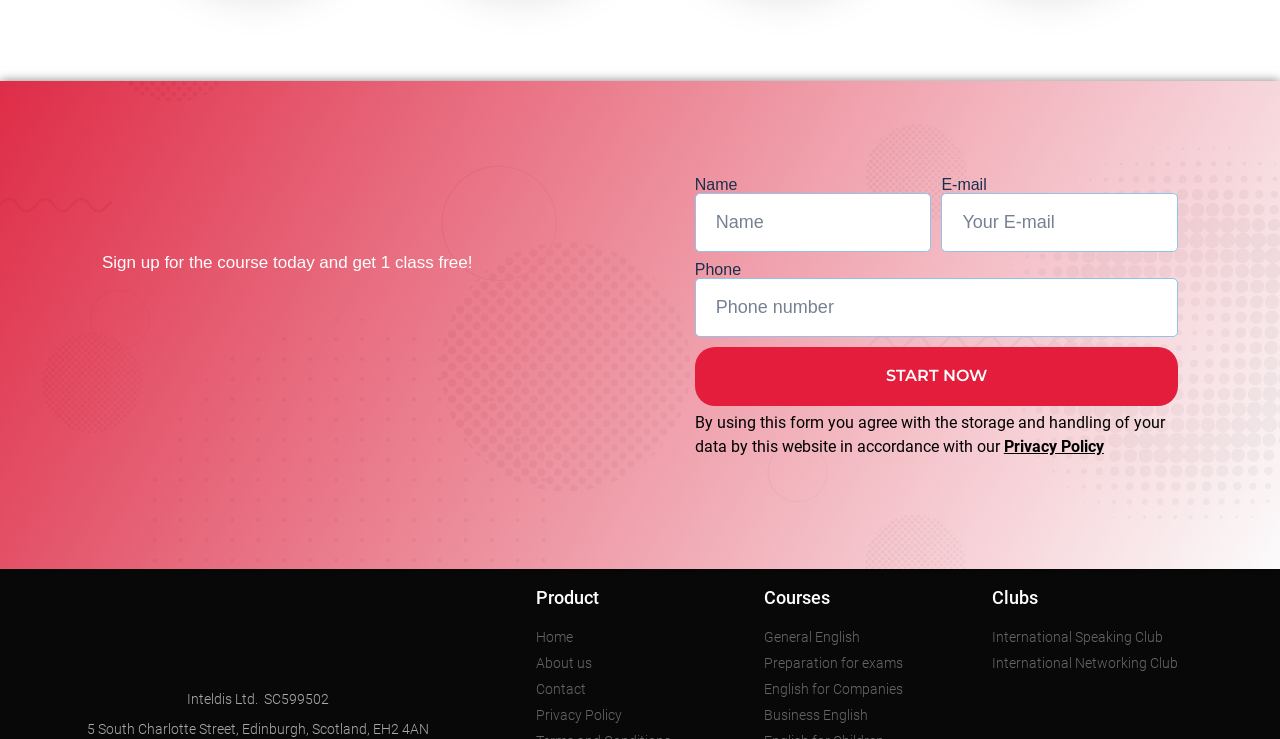Please answer the following question using a single word or phrase: 
What is required to fill in the phone number field?

True